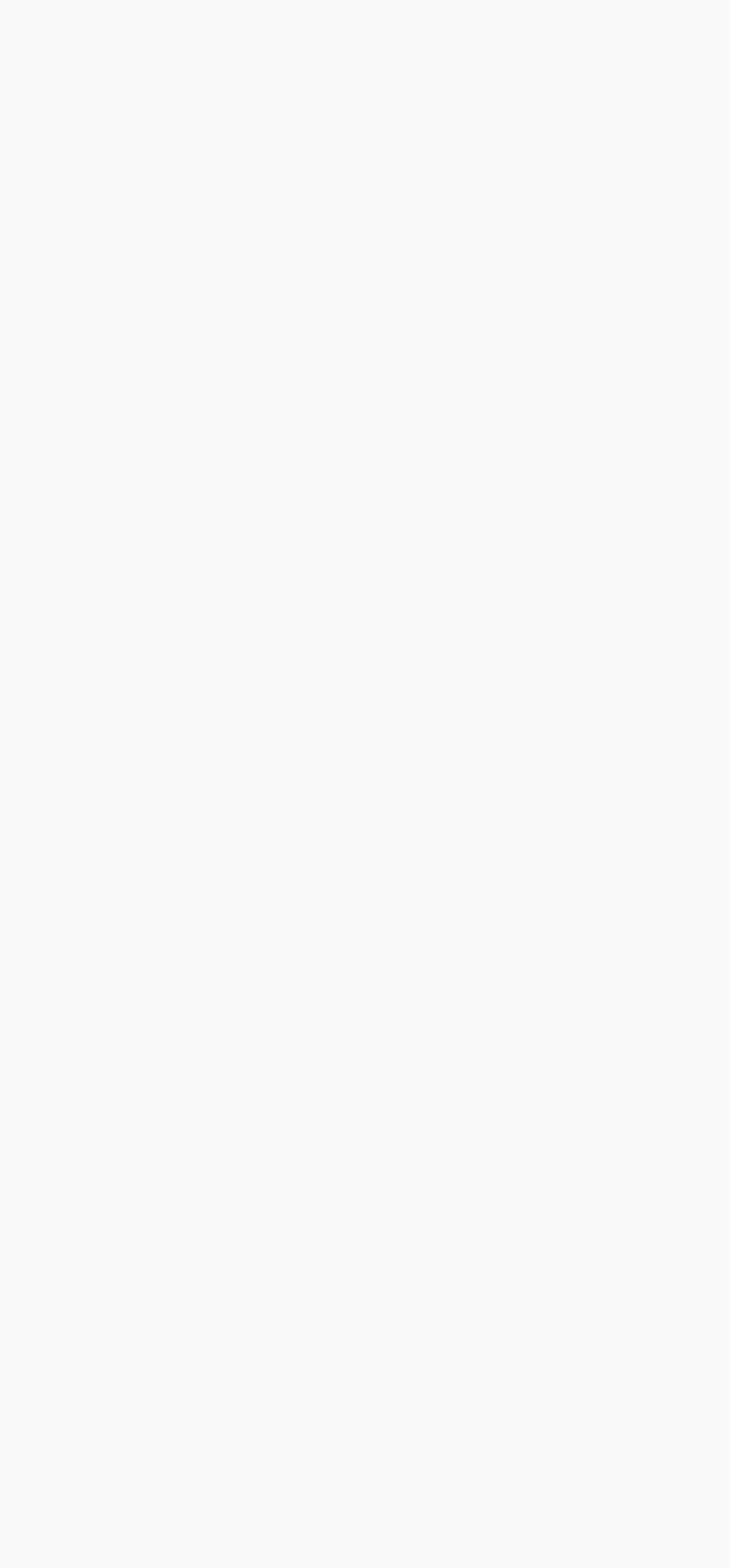Please identify the bounding box coordinates of the clickable region that I should interact with to perform the following instruction: "Go to Careers". The coordinates should be expressed as four float numbers between 0 and 1, i.e., [left, top, right, bottom].

[0.038, 0.298, 0.203, 0.322]